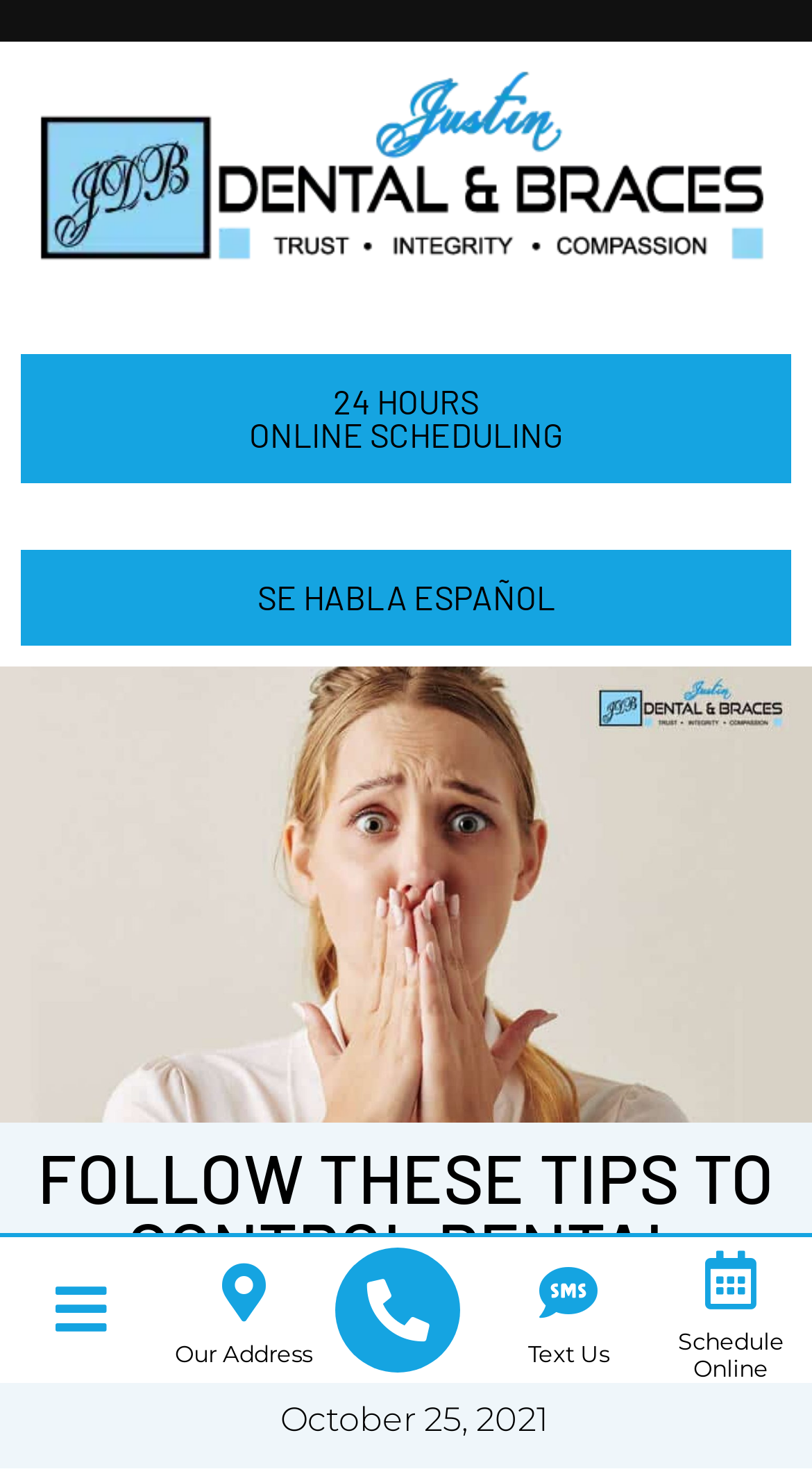Given the content of the image, can you provide a detailed answer to the question?
What is the purpose of the button with the '' icon?

The button is located at the top right corner of the webpage, and it has a similar design to the 'Menu' button, which suggests that it is used to open the menu.